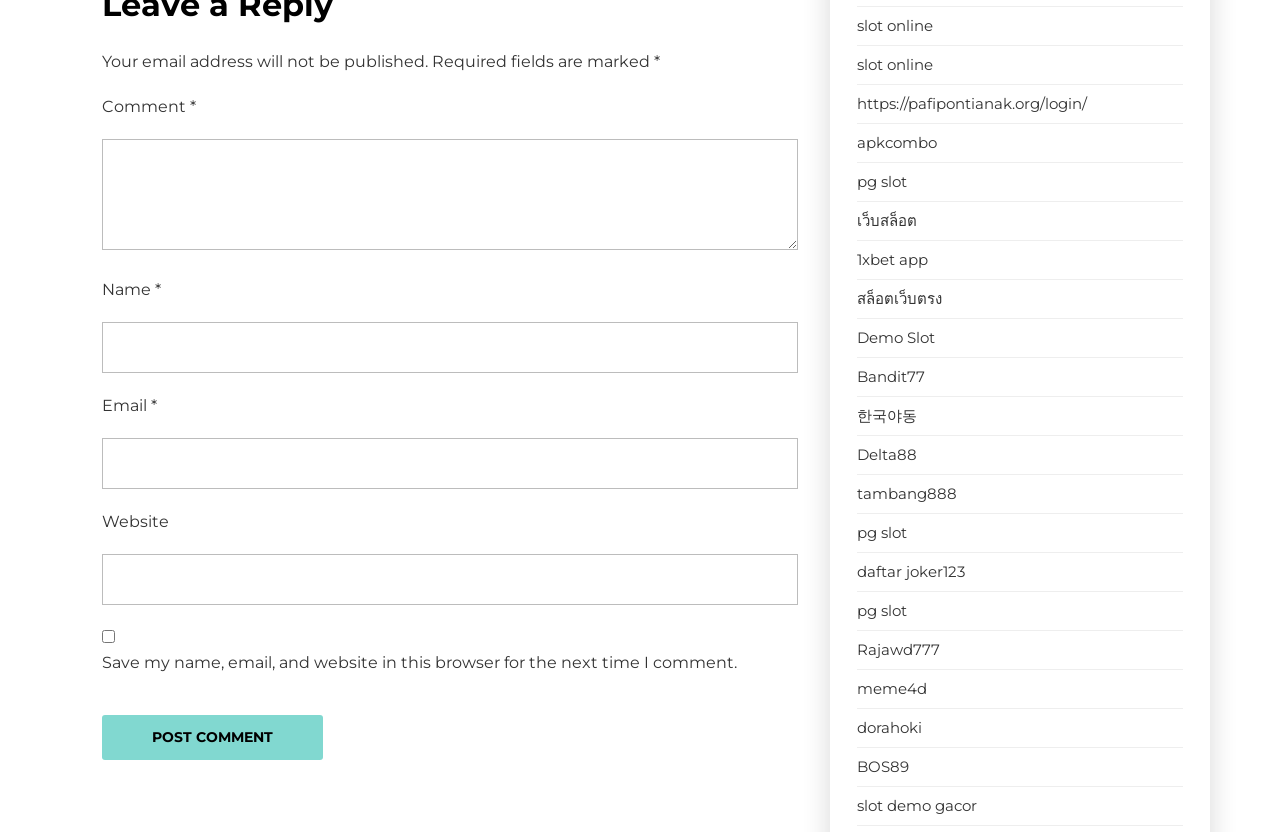Is the 'Website' field required?
Refer to the screenshot and answer in one word or phrase.

No